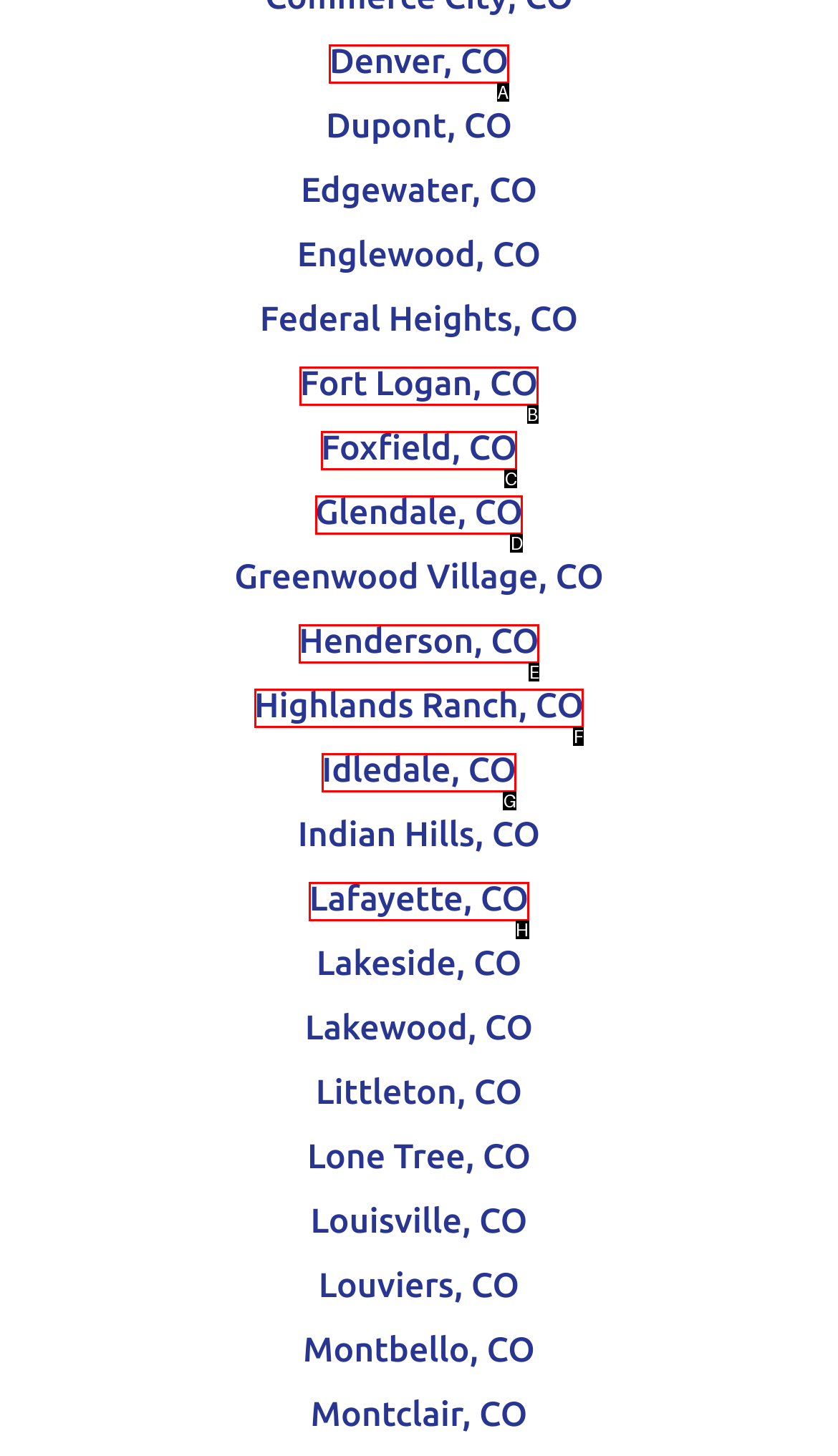From the options shown, which one fits the description: Fort Logan, CO? Respond with the appropriate letter.

B